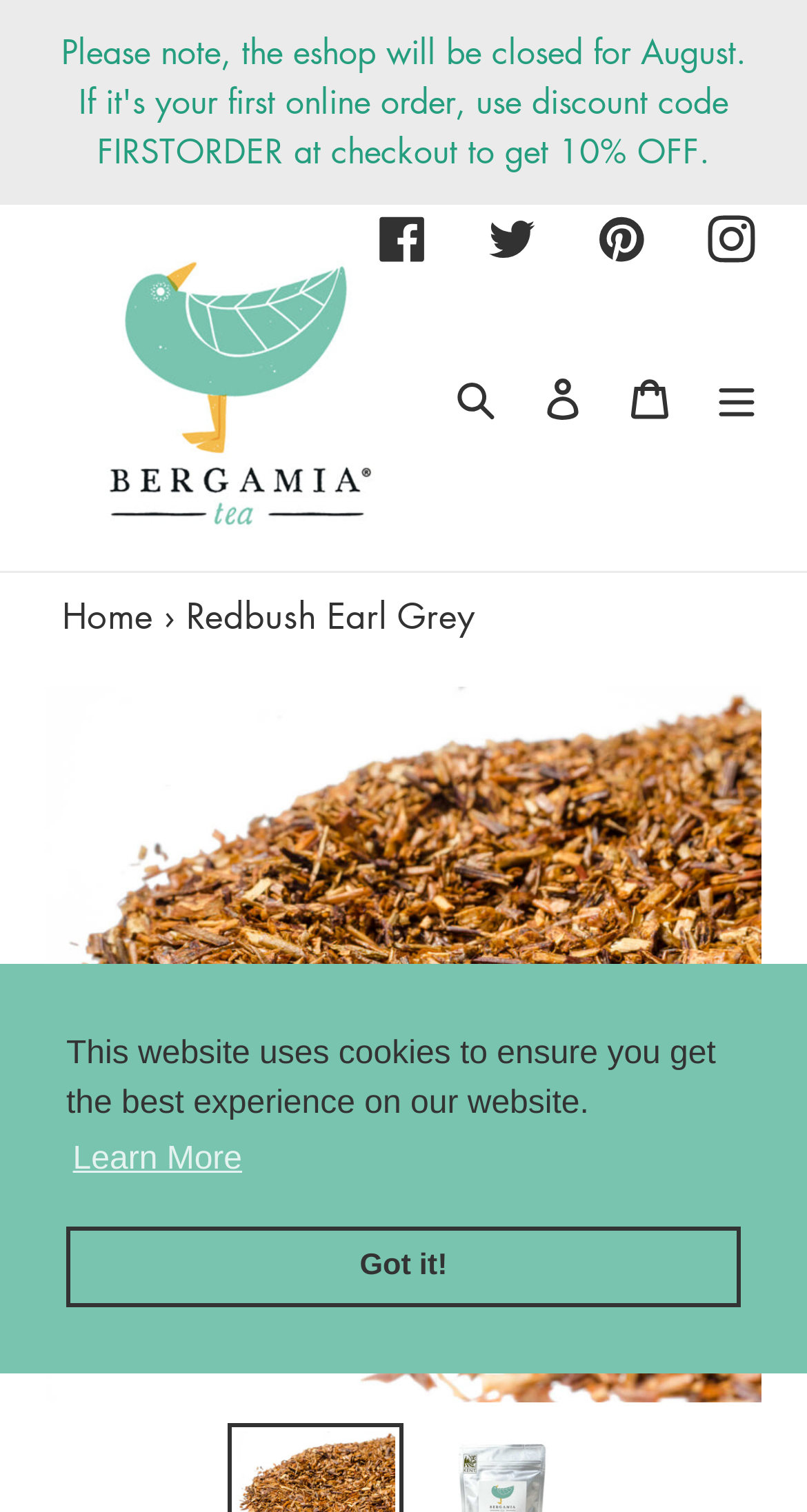Identify the coordinates of the bounding box for the element that must be clicked to accomplish the instruction: "Click the Facebook link".

[0.469, 0.138, 0.528, 0.173]